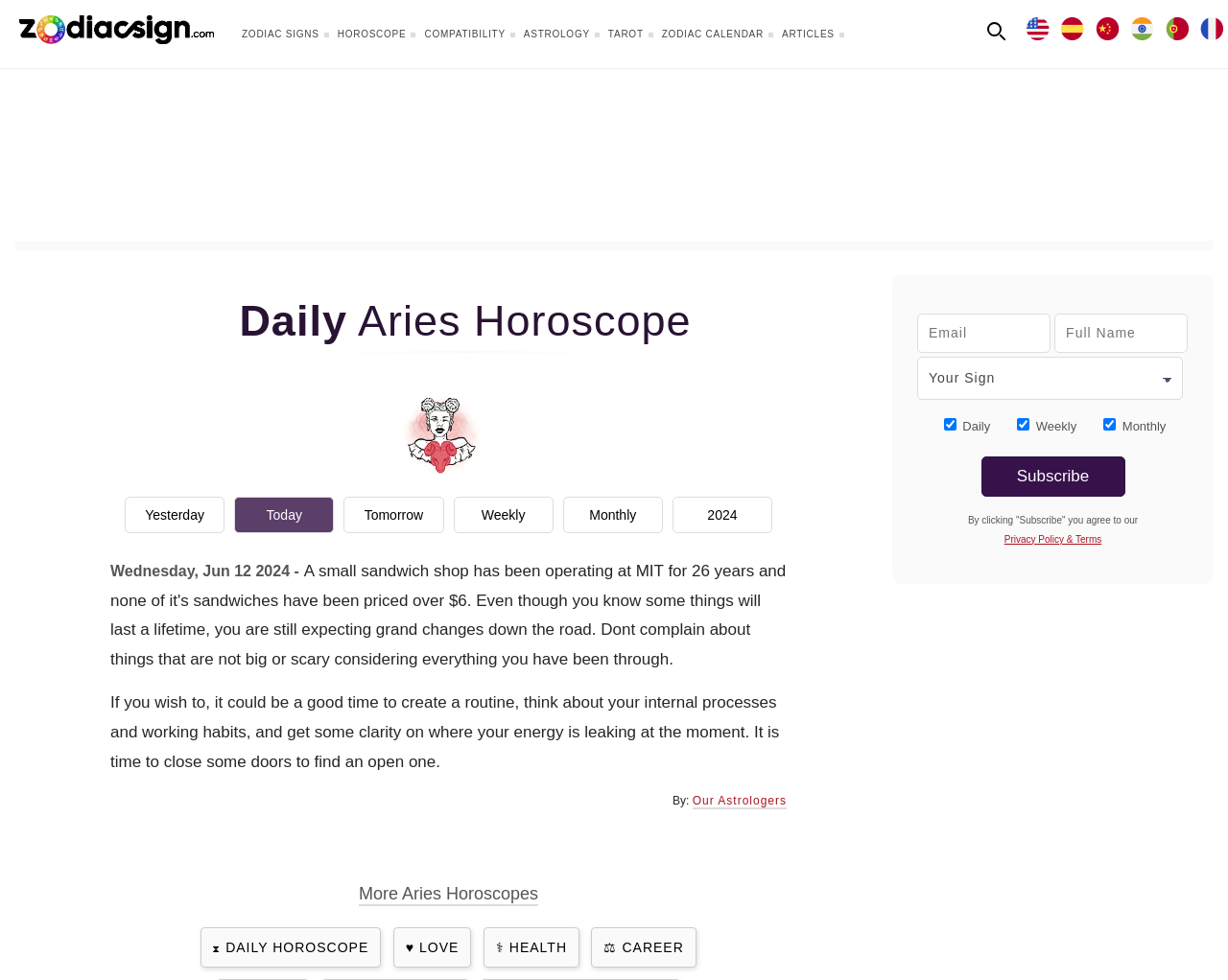Provide a short answer using a single word or phrase for the following question: 
How many language options are available?

6